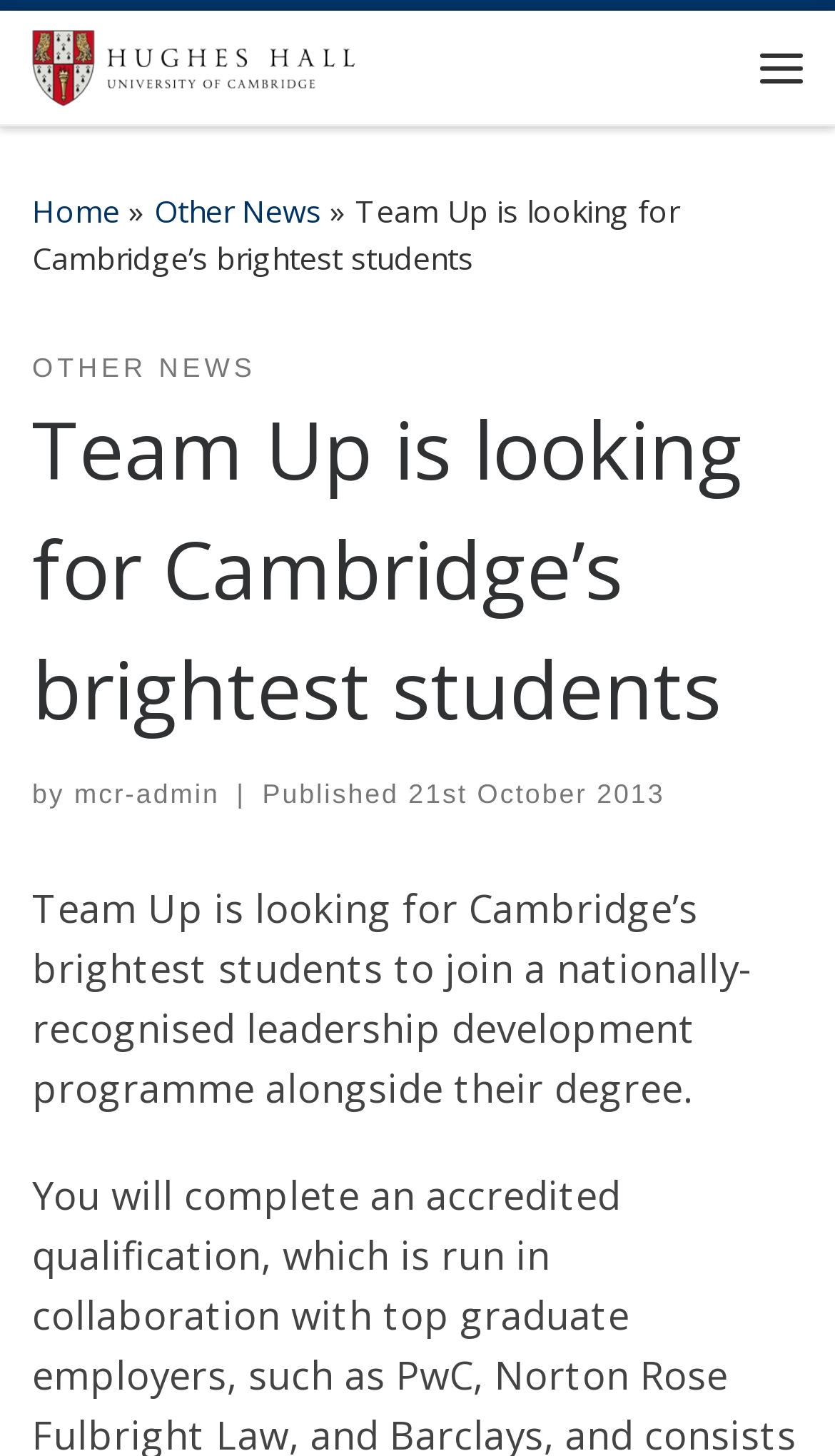Please provide a one-word or short phrase answer to the question:
What is the purpose of the Team Up program?

leadership development